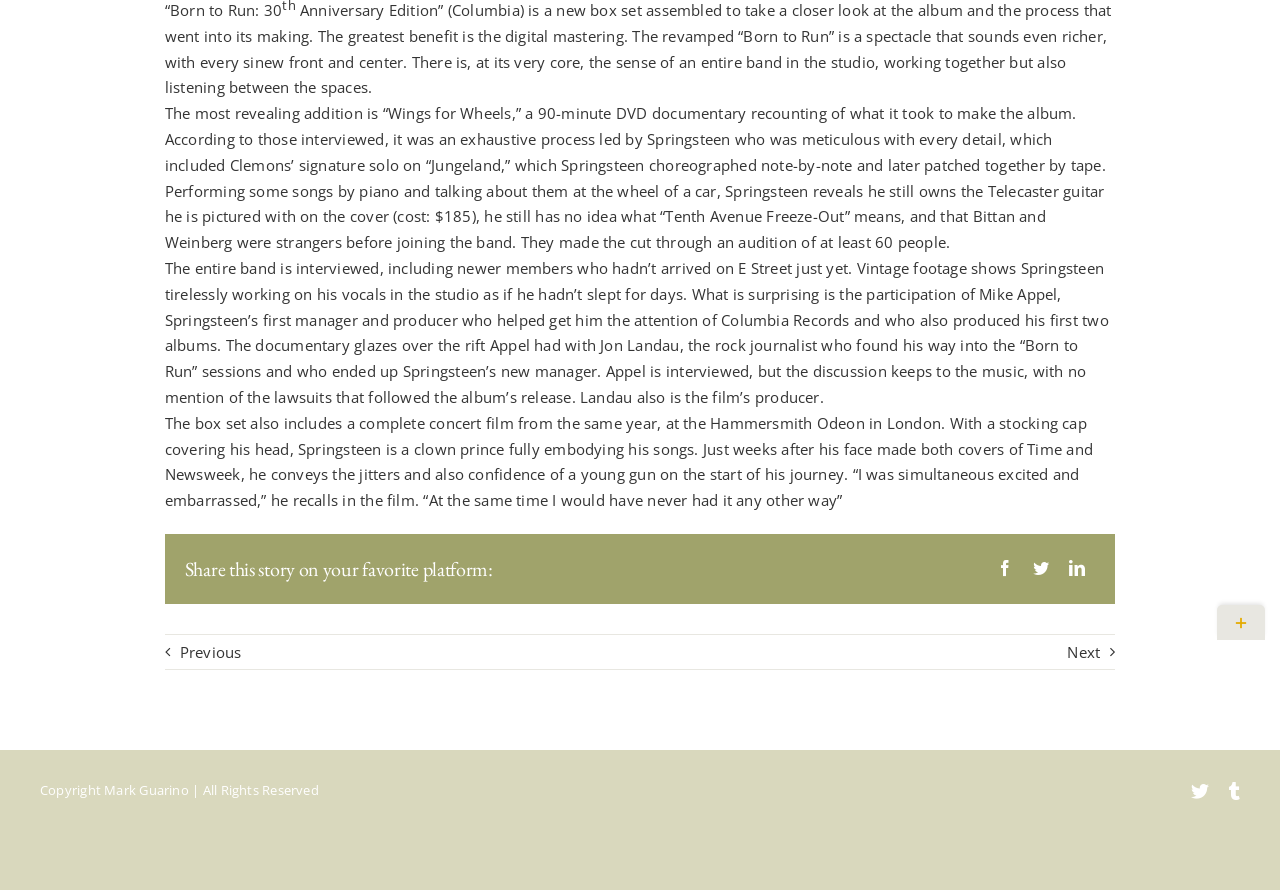Locate the bounding box of the UI element with the following description: "Toggle Sliding Bar Area".

[0.951, 0.68, 0.988, 0.719]